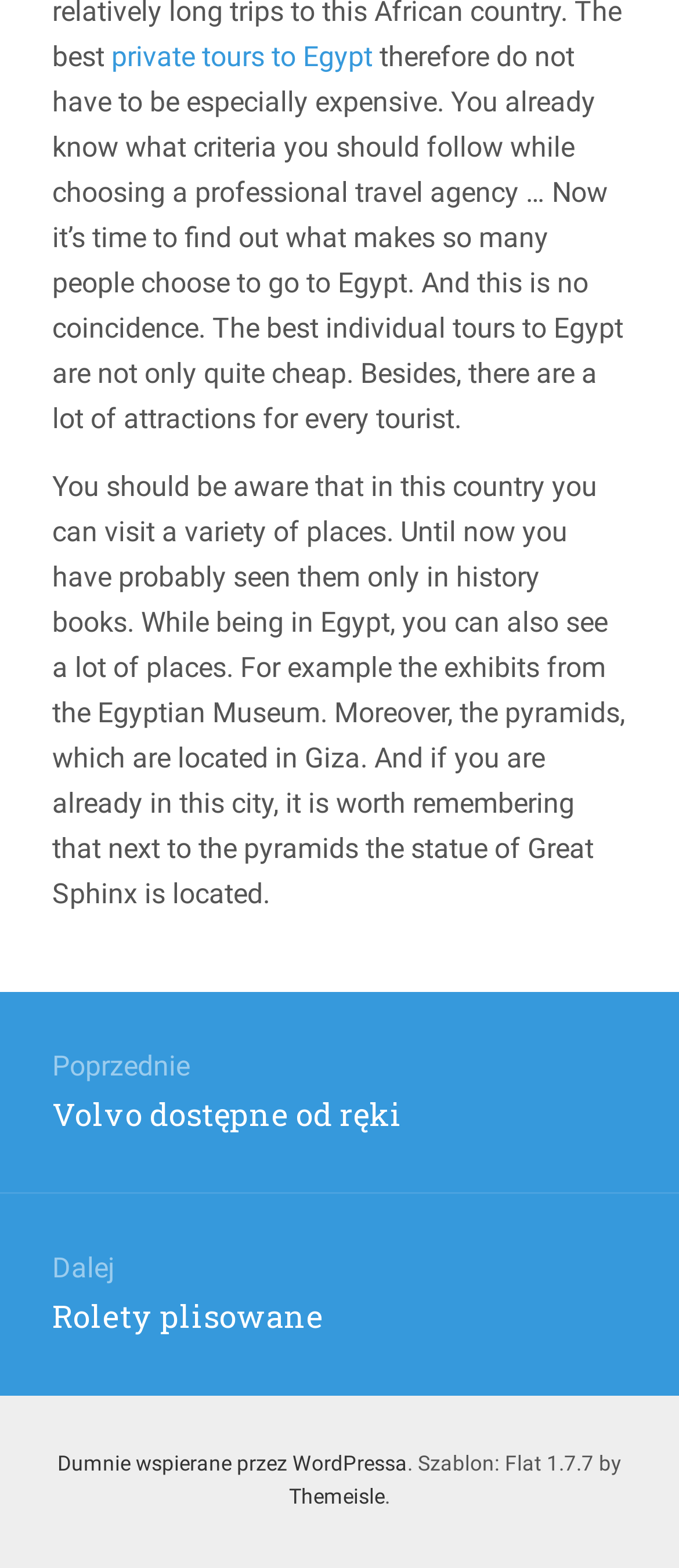Answer the question briefly using a single word or phrase: 
What is the name of the theme used by the website?

Flat 1.7.7